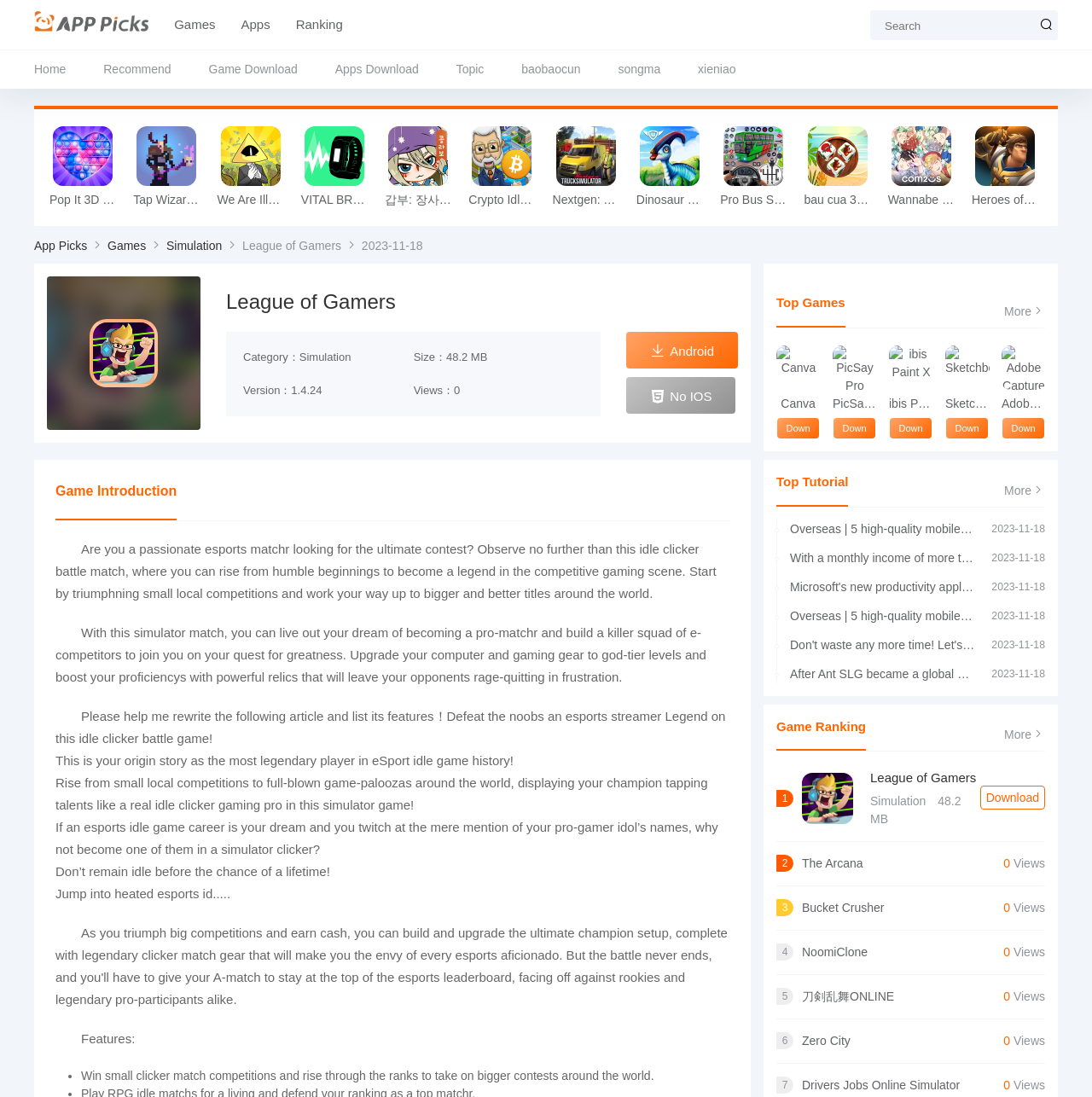Offer a meticulous description of the webpage's structure and content.

This webpage is about a mobile game called "League of Gamers" which is an esports idle clicker battle match game. At the top of the page, there is a navigation menu with links to "App Picks", "Games", "Apps", "Ranking", and a search bar. Below the navigation menu, there are several links to different game categories, including "Home", "Recommend", "Game Download", "Apps Download", "Topic", and more.

The main content of the page is about the game "League of Gamers". There is a heading that reads "League of Gamers" and a subheading that says "Category: Simulation, Size: 48.2 MB, Version: 1.4.24, Views: 0". Below this, there are two buttons, one for Android and one that says "No IOS".

The game introduction is divided into several paragraphs, which describe the game as an idle clicker battle match where players can rise from humble beginnings to become a legend in the competitive gaming scene. The game allows players to upgrade their computer and gaming gear, build a team of e-competitors, and compete in local and global competitions.

There is also a list of features, which includes winning small clicker match competitions and rising through the ranks to take on bigger contests around the world.

On the right side of the page, there are several game recommendations with images, including "Pop It 3D DIY ASMR Fidget Toys", "Tap Wizard 2", "We Are Illuminati: Conspiracy", and more. Each game has two links, one with an image and one without.

At the bottom of the page, there is a section that says "Top Games" and a link that says "More".